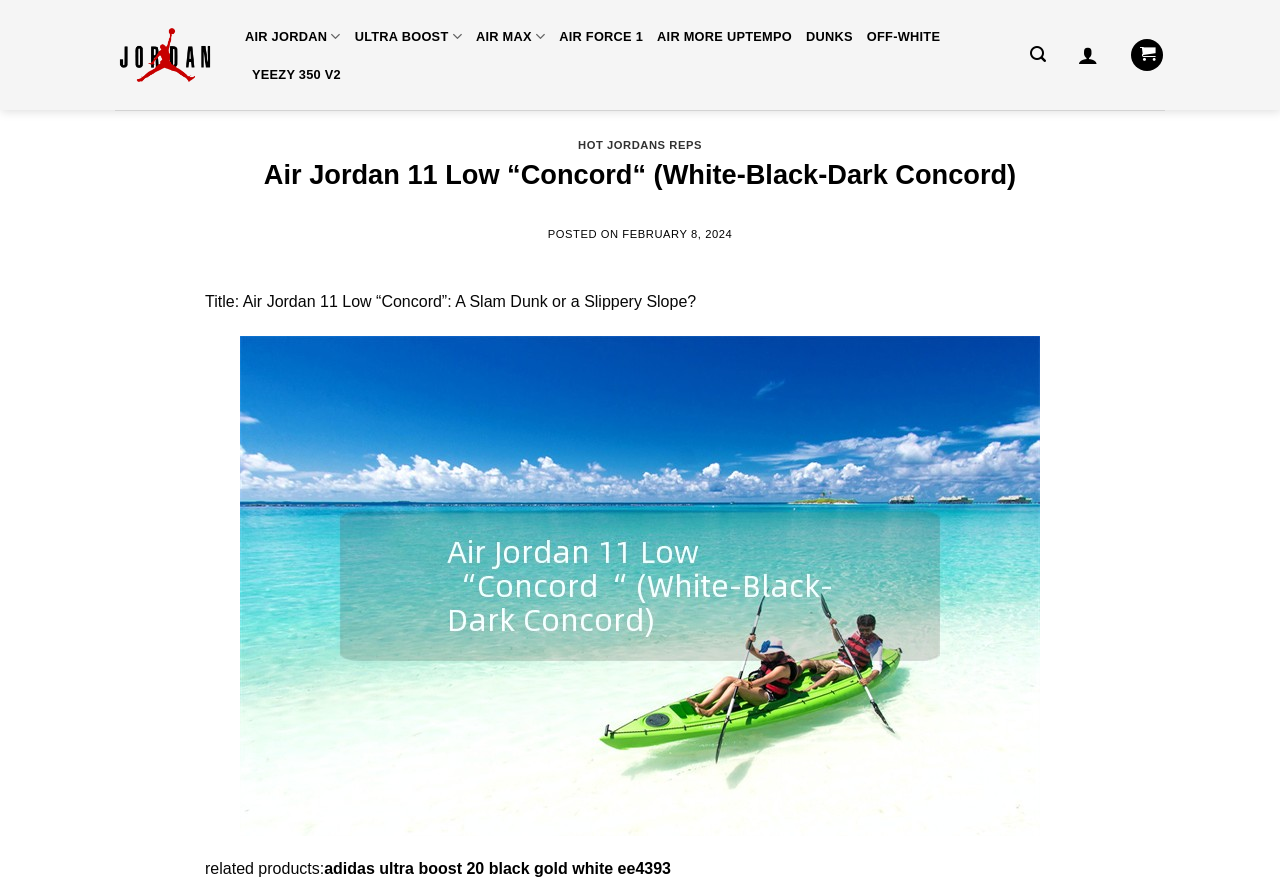Specify the bounding box coordinates of the element's area that should be clicked to execute the given instruction: "Click on the 'Hot Jordans Reps' link". The coordinates should be four float numbers between 0 and 1, i.e., [left, top, right, bottom].

[0.09, 0.03, 0.168, 0.093]